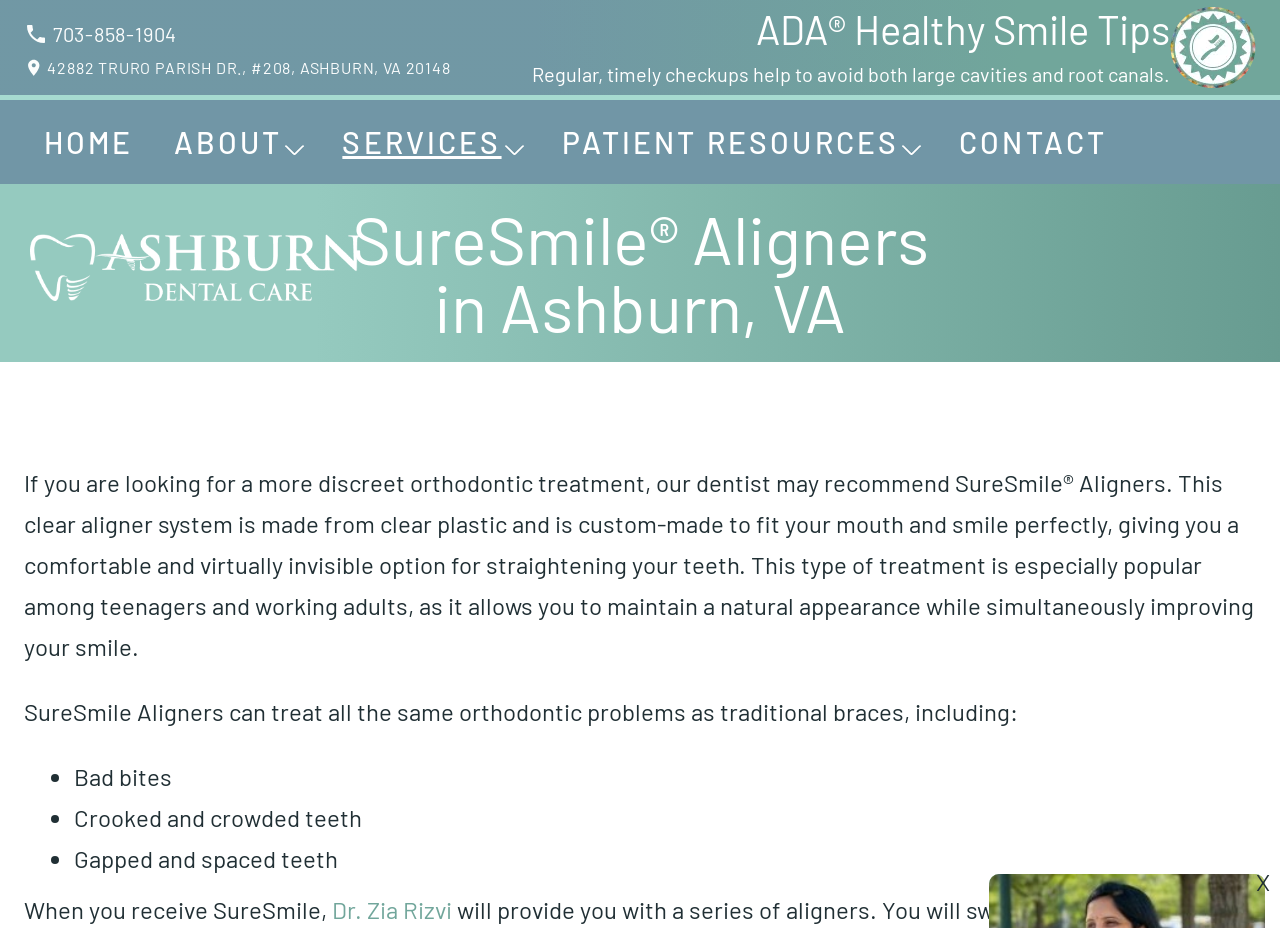Use a single word or phrase to answer the following:
What orthodontic problems can SureSmile Aligners treat?

Bad bites, crooked and crowded teeth, gapped and spaced teeth